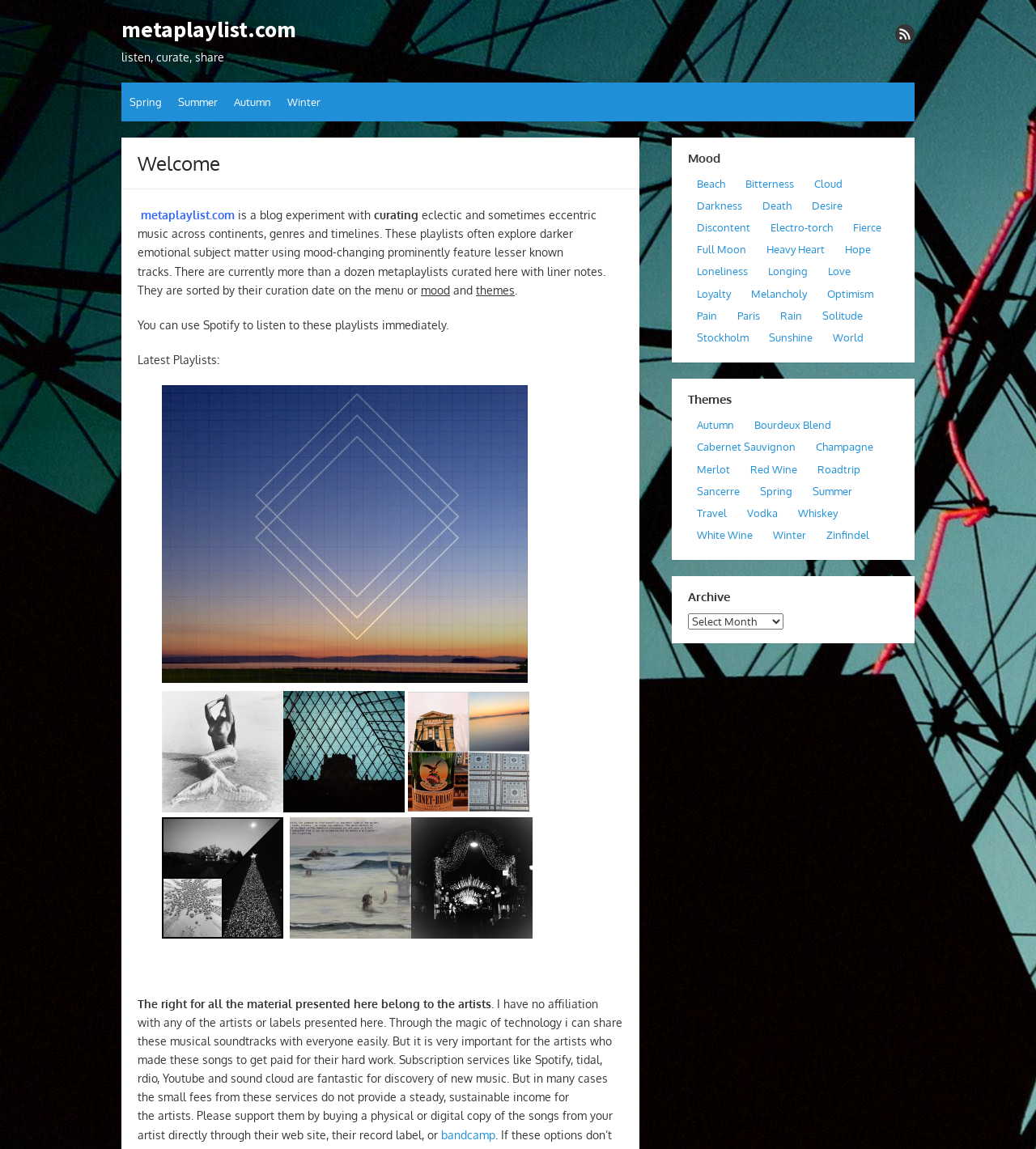Determine the bounding box coordinates of the clickable region to execute the instruction: "select an archive". The coordinates should be four float numbers between 0 and 1, denoted as [left, top, right, bottom].

[0.664, 0.534, 0.756, 0.548]